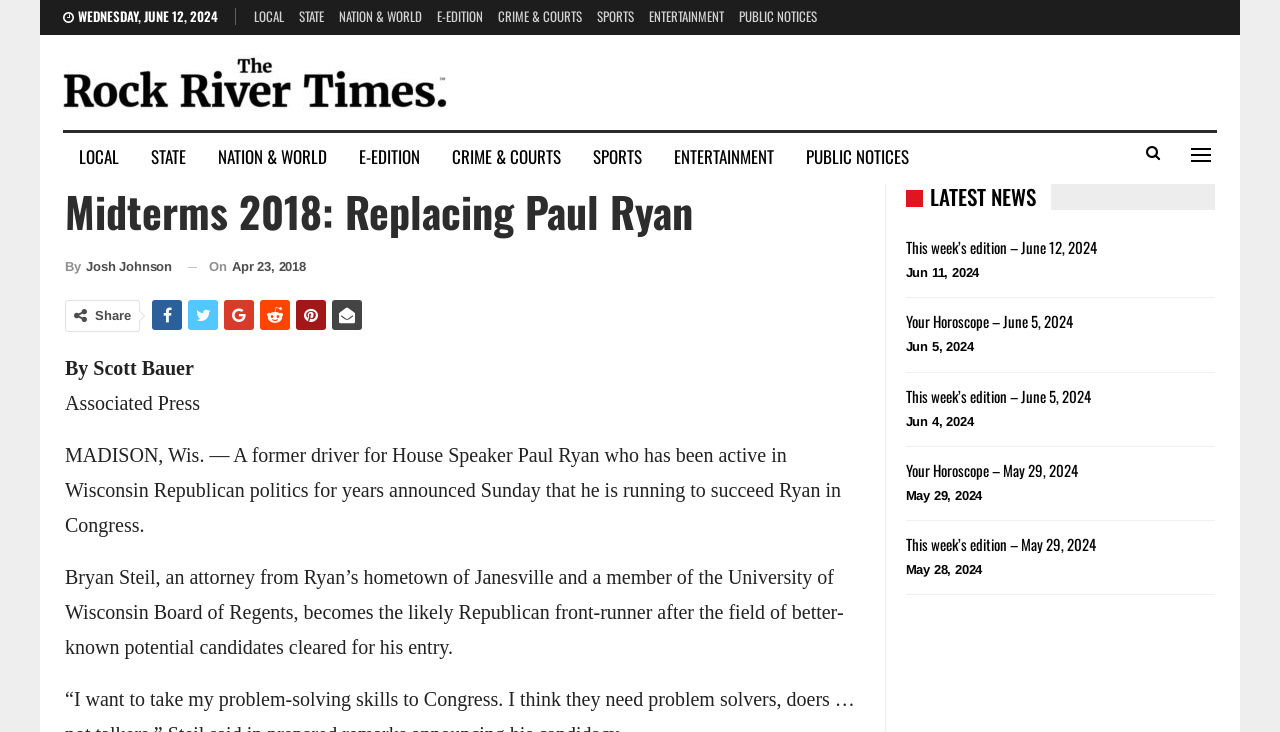Determine the bounding box coordinates for the area that needs to be clicked to fulfill this task: "Click on LATEST NEWS". The coordinates must be given as four float numbers between 0 and 1, i.e., [left, top, right, bottom].

[0.726, 0.247, 0.809, 0.29]